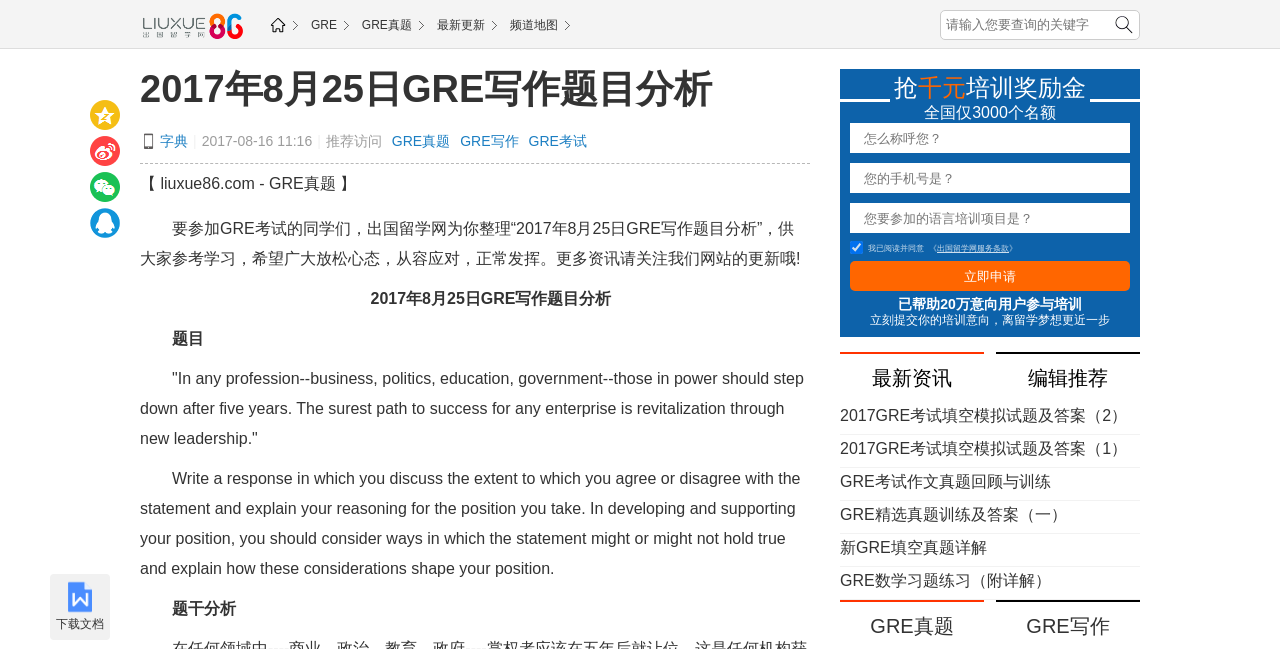Respond with a single word or short phrase to the following question: 
What is the purpose of the webpage?

To provide GRE writing topic analysis